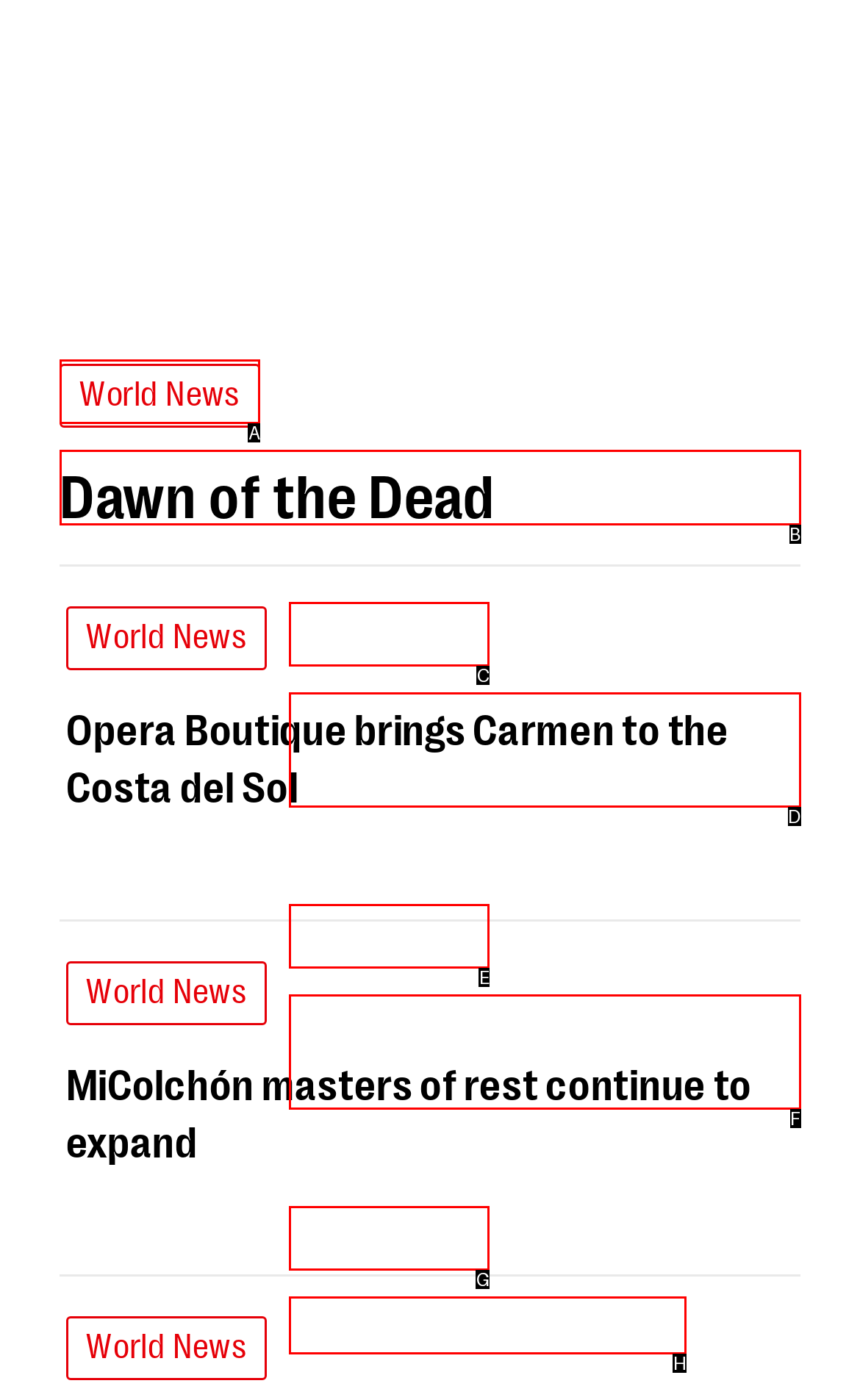Identify the option that best fits this description: Get the taste of Javea
Answer with the appropriate letter directly.

H